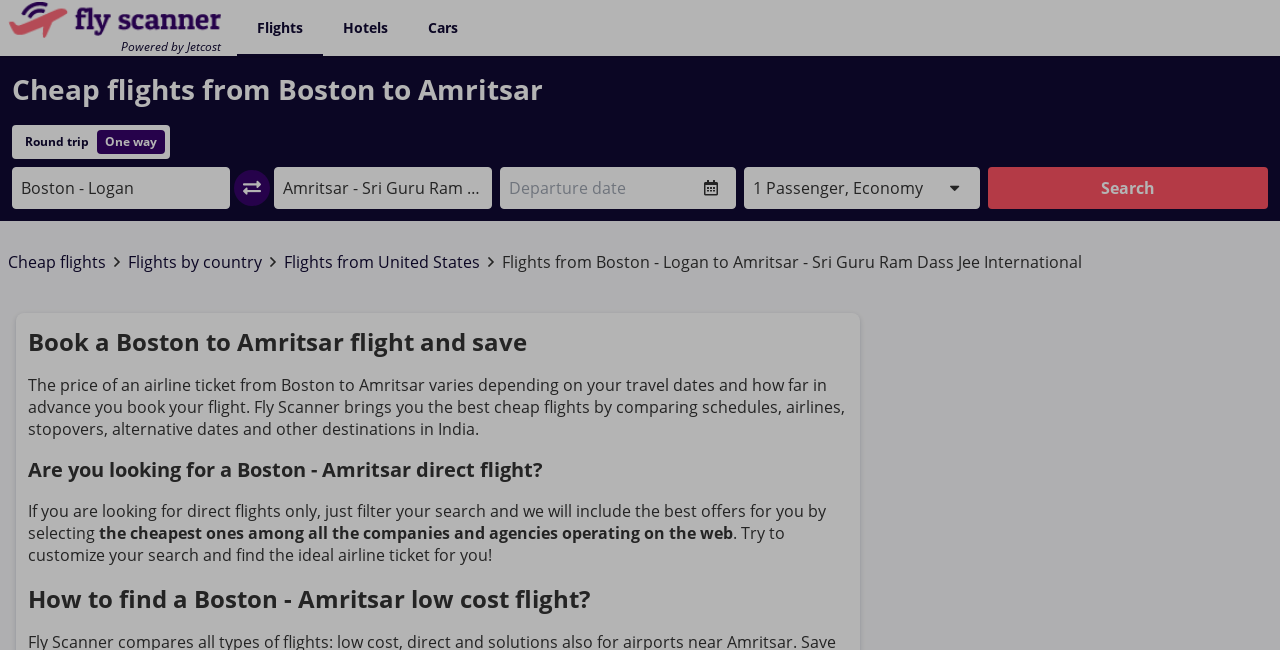Find the bounding box coordinates of the element I should click to carry out the following instruction: "Select departure place".

[0.016, 0.271, 0.173, 0.308]